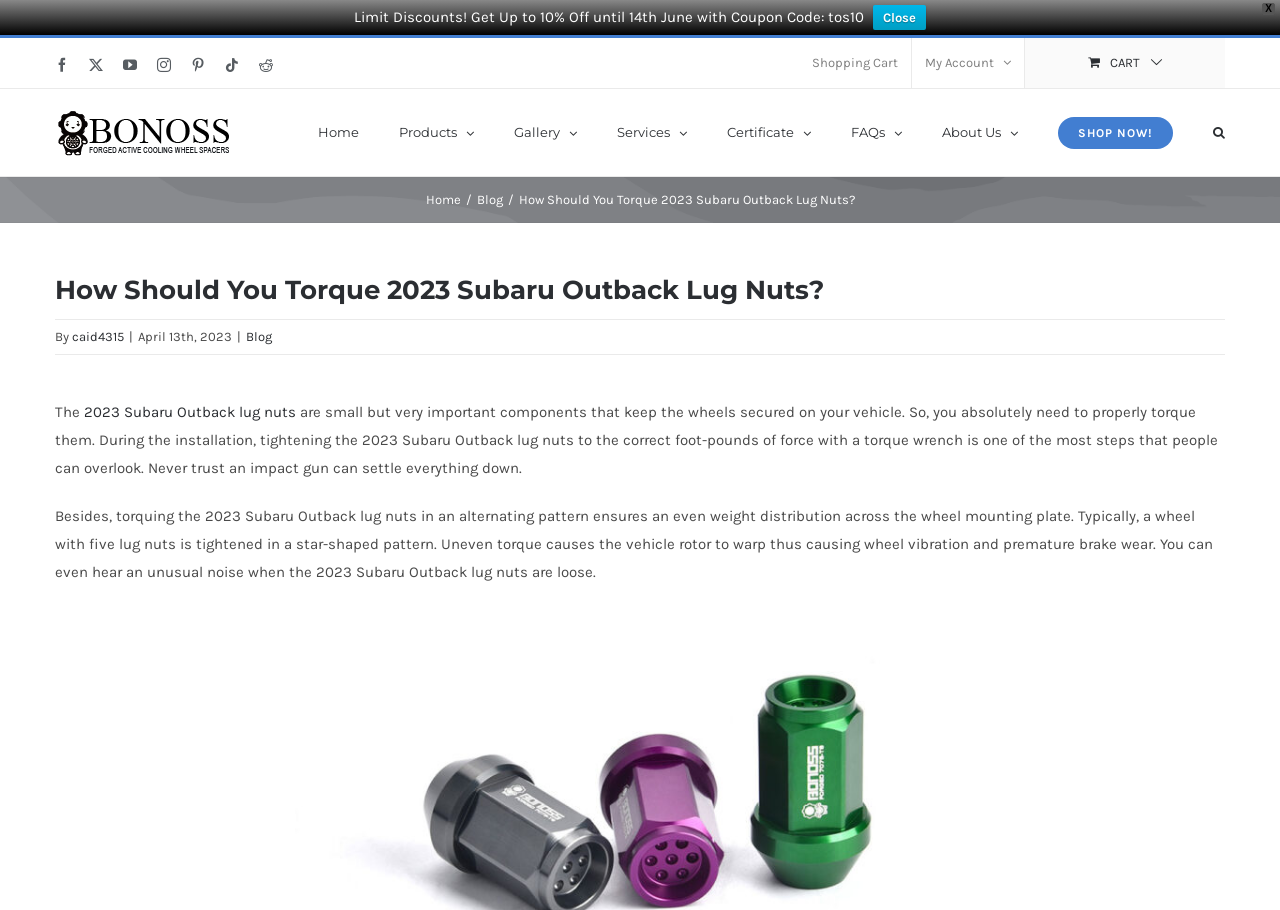Using the information shown in the image, answer the question with as much detail as possible: How many links are in the main menu?

The main menu on the webpage has 9 links, including 'Home', 'Products', 'Gallery', 'Services', 'Certificate', 'FAQs', 'About Us', 'SHOP NOW!', and 'Search'.